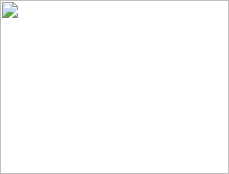Kindly respond to the following question with a single word or a brief phrase: 
What are the children exploring in the woods?

Natural materials